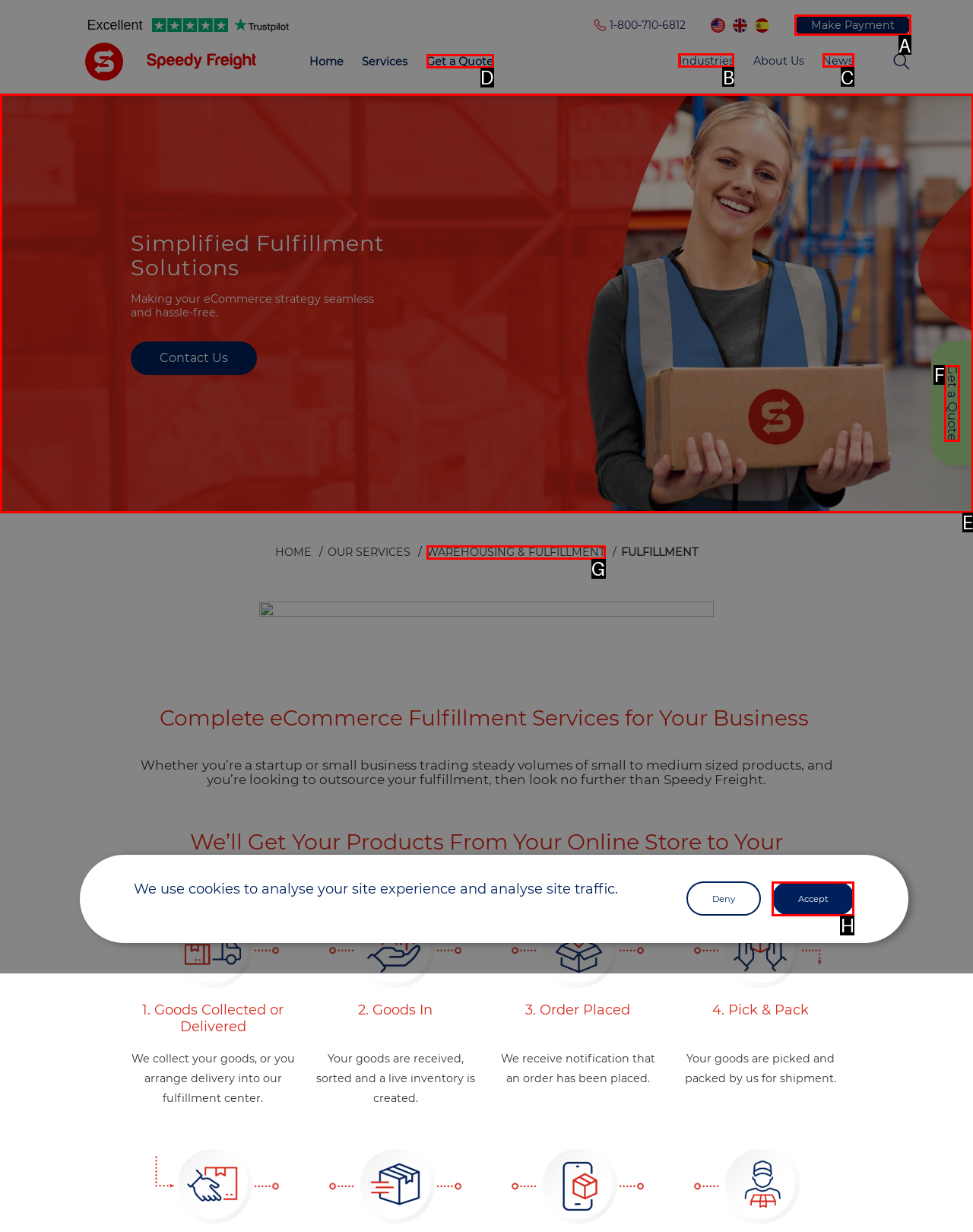Identify the letter of the correct UI element to fulfill the task: Make a payment from the given options in the screenshot.

A